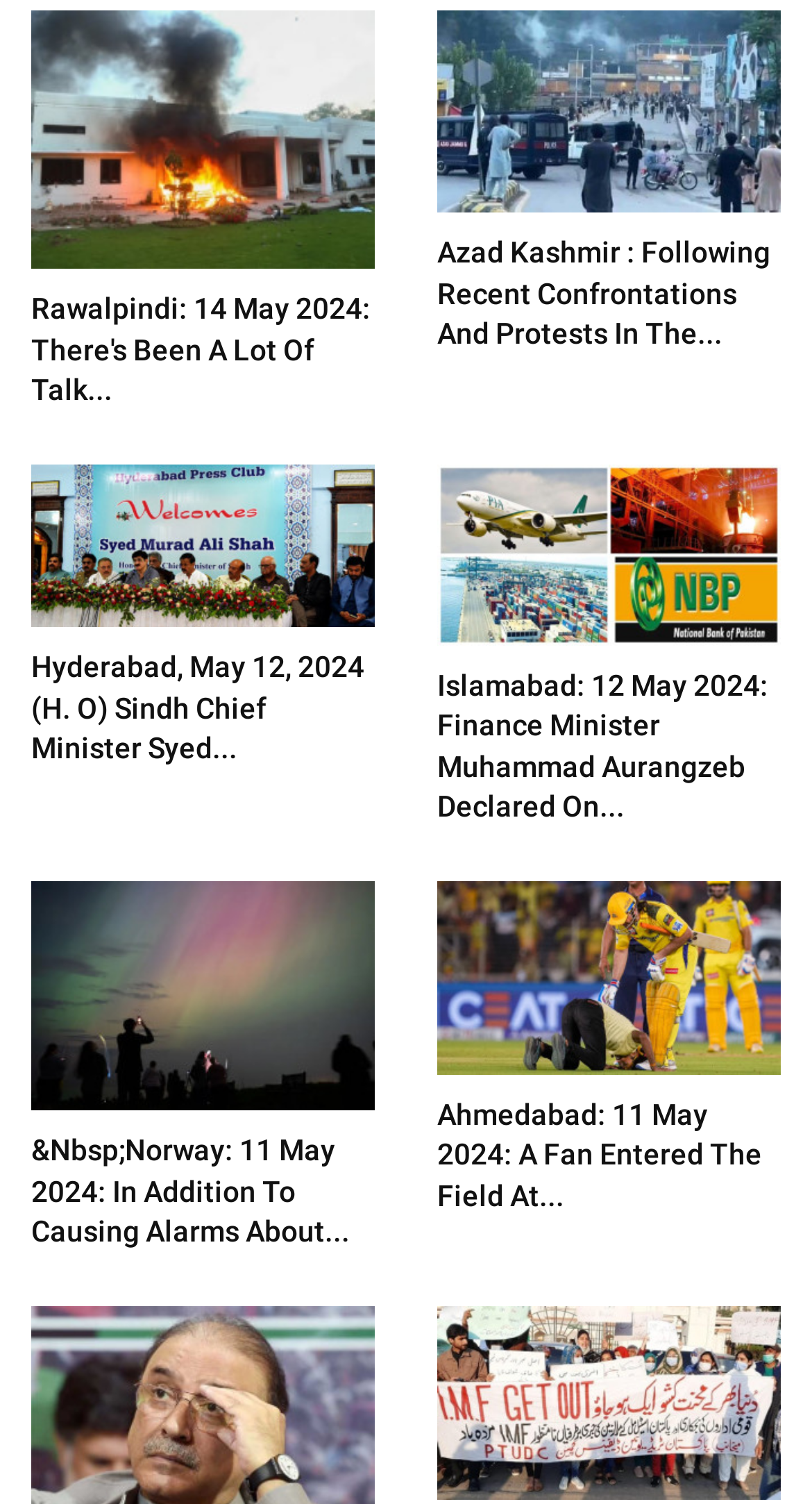Please locate the bounding box coordinates of the element's region that needs to be clicked to follow the instruction: "read news about Rawalpindi". The bounding box coordinates should be provided as four float numbers between 0 and 1, i.e., [left, top, right, bottom].

[0.038, 0.193, 0.462, 0.274]